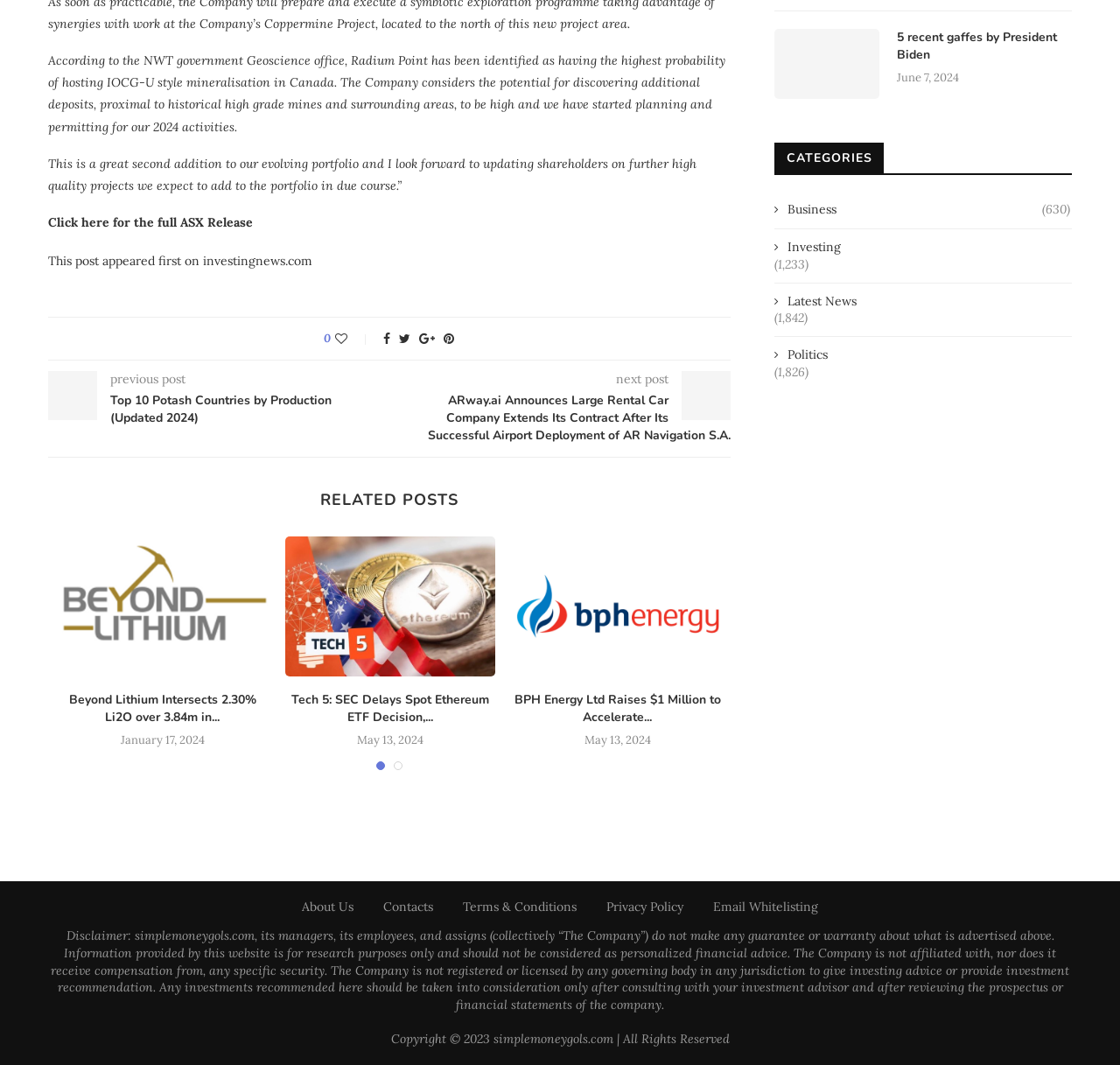Please locate the bounding box coordinates of the region I need to click to follow this instruction: "Click on the 'Like' button".

[0.3, 0.311, 0.332, 0.326]